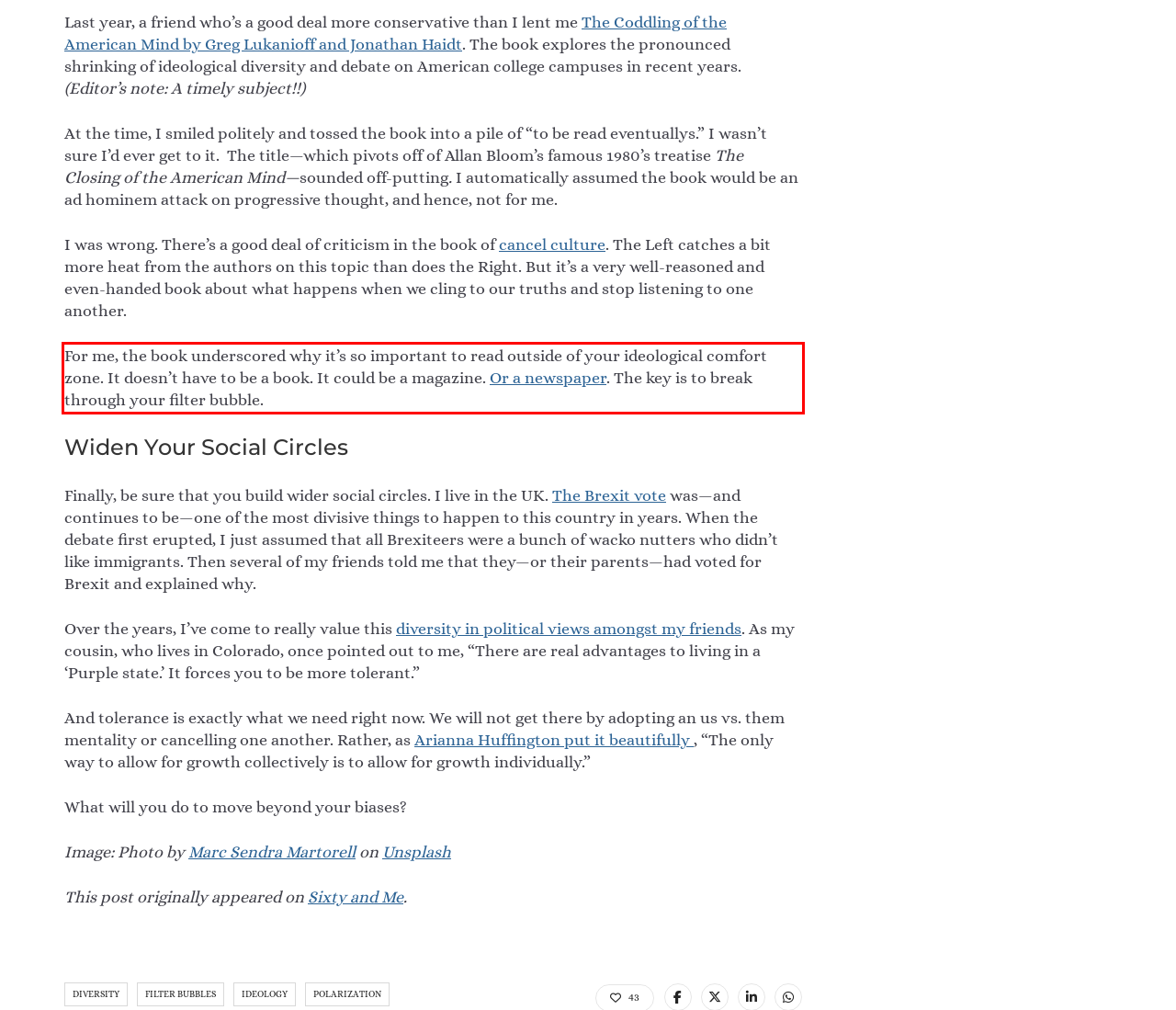Identify and extract the text within the red rectangle in the screenshot of the webpage.

For me, the book underscored why it’s so important to read outside of your ideological comfort zone. It doesn’t have to be a book. It could be a magazine. Or a newspaper. The key is to break through your filter bubble.